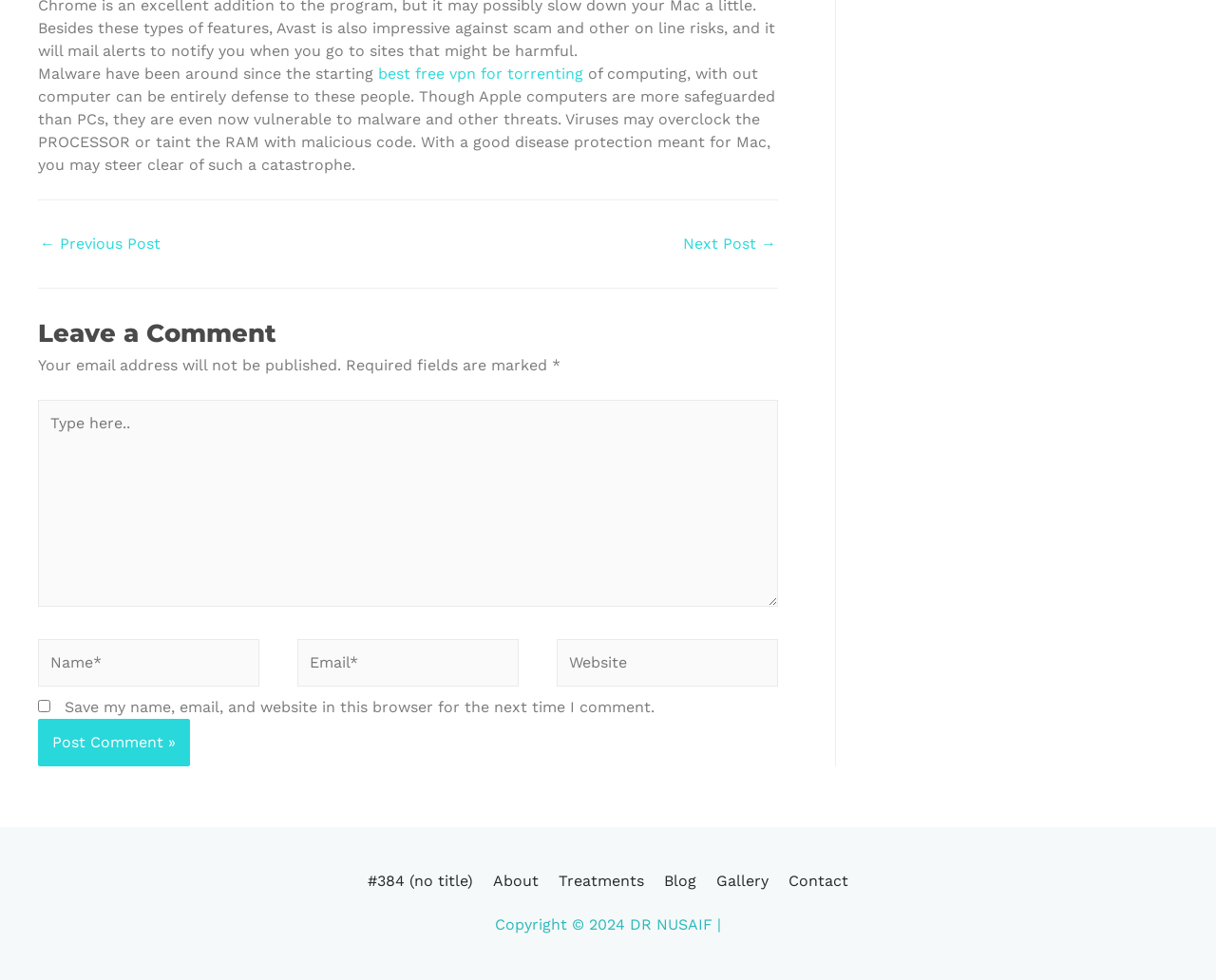Identify the bounding box coordinates for the UI element that matches this description: "#384 (no title)".

[0.302, 0.89, 0.395, 0.908]